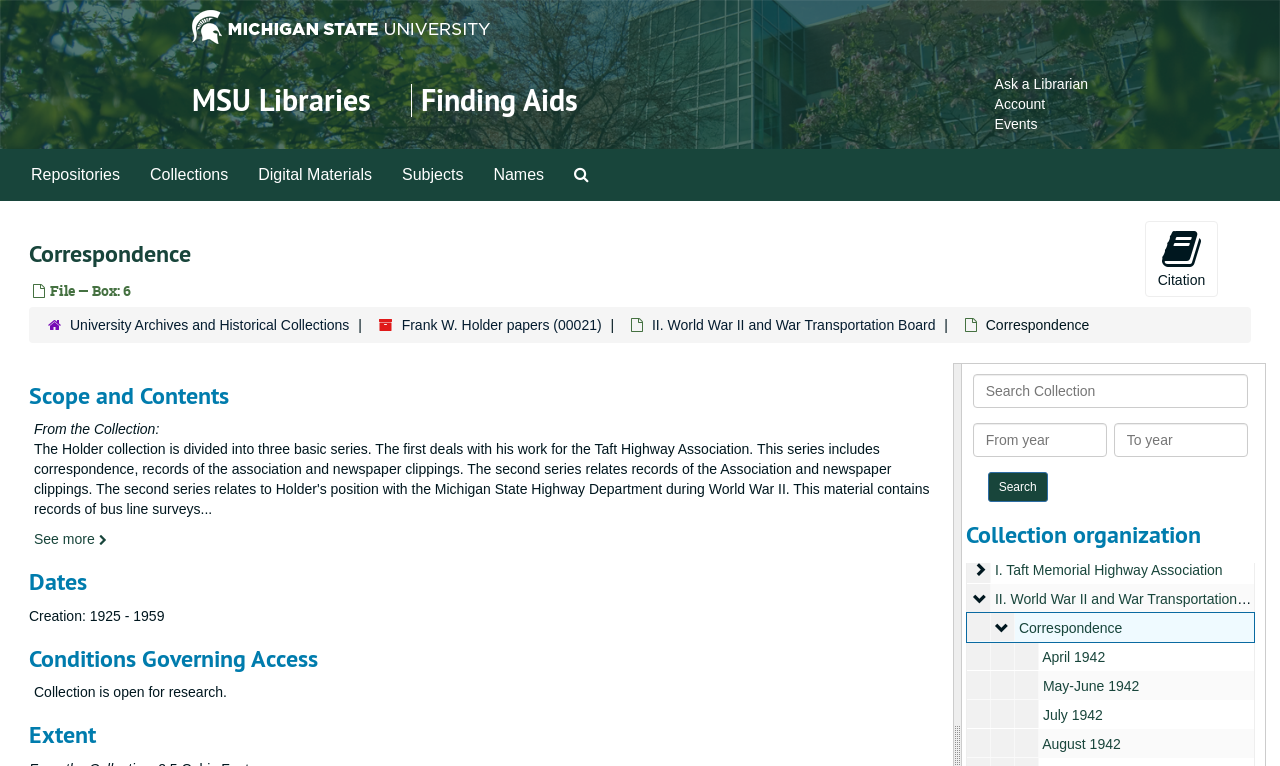Identify the bounding box for the UI element described as: "Frank W. Holder papers". The coordinates should be four float numbers between 0 and 1, i.e., [left, top, right, bottom].

[0.76, 0.696, 0.876, 0.717]